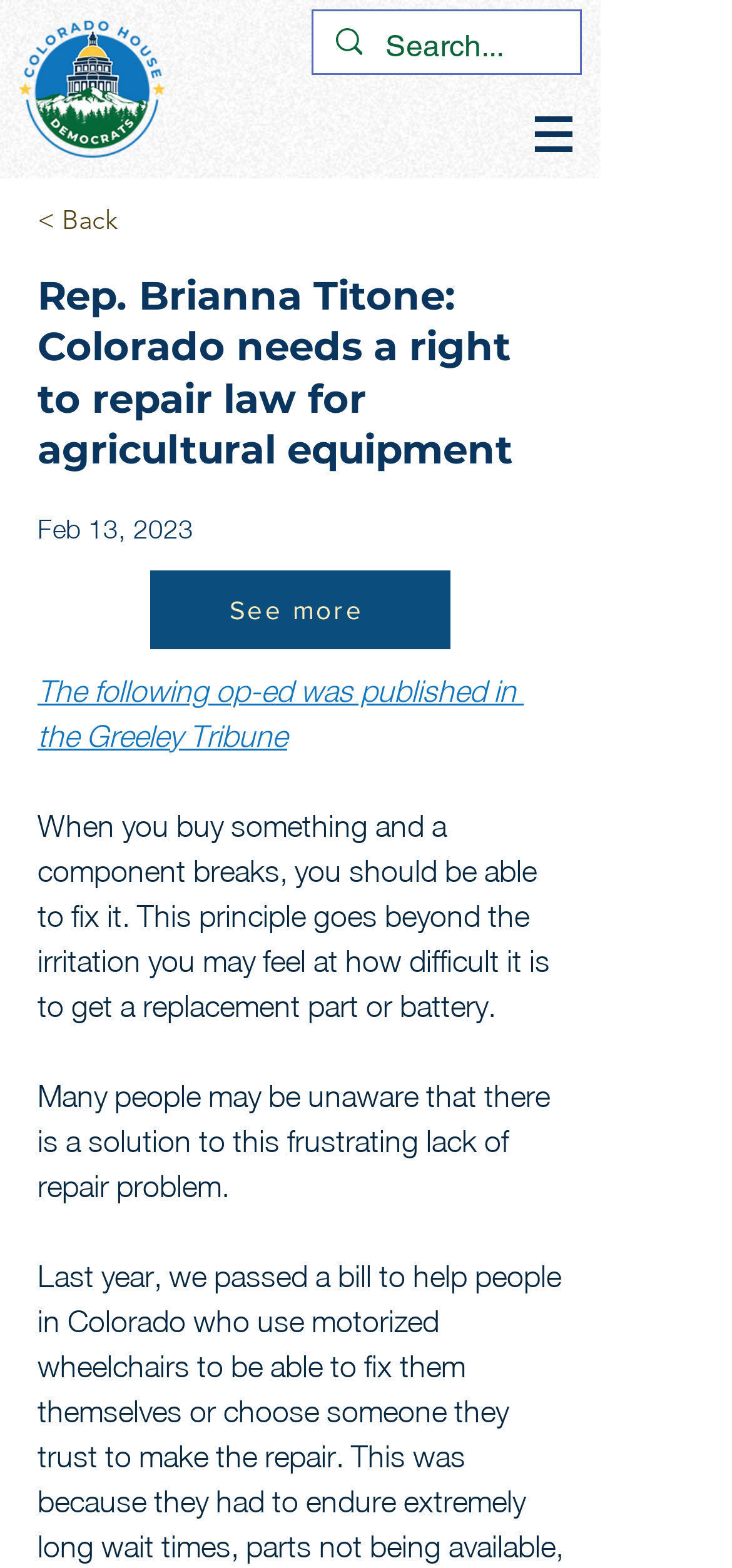Describe every aspect of the webpage in a detailed manner.

The webpage features a circular logo of Colorado House Democrats at the top left, with the Colorado capitol building and green mountains in the foreground, and blue skies in the background. The logo is surrounded by text that reads "Colorado House Democrats". 

Below the logo, there is a search bar with a magnifying glass icon and a placeholder text "Search...". The search bar is positioned at the top center of the page.

To the right of the search bar, there is a navigation menu labeled "Site" with a dropdown button. The navigation menu is located at the top right corner of the page.

Below the navigation menu, there is a link "< Back" at the top left, followed by a heading that reads "Rep. Brianna Titone: Colorado needs a right to repair law for agricultural equipment". The heading is positioned at the top center of the page.

Below the heading, there is a date "Feb 13, 2023" and a button labeled "See more". The date and button are positioned at the top left and center of the page, respectively.

Further down, there is a link that reads "The following op-ed was published in the Greeley Tribune". Below the link, there are two paragraphs of text. The first paragraph starts with "When you buy something and a component breaks, you should be able to fix it. This principle goes beyond the irritation you may feel at how difficult it is to get a replacement part or battery." The second paragraph starts with "Many people may be unaware that there is a solution to this frustrating lack of repair problem." These paragraphs are positioned at the center of the page.